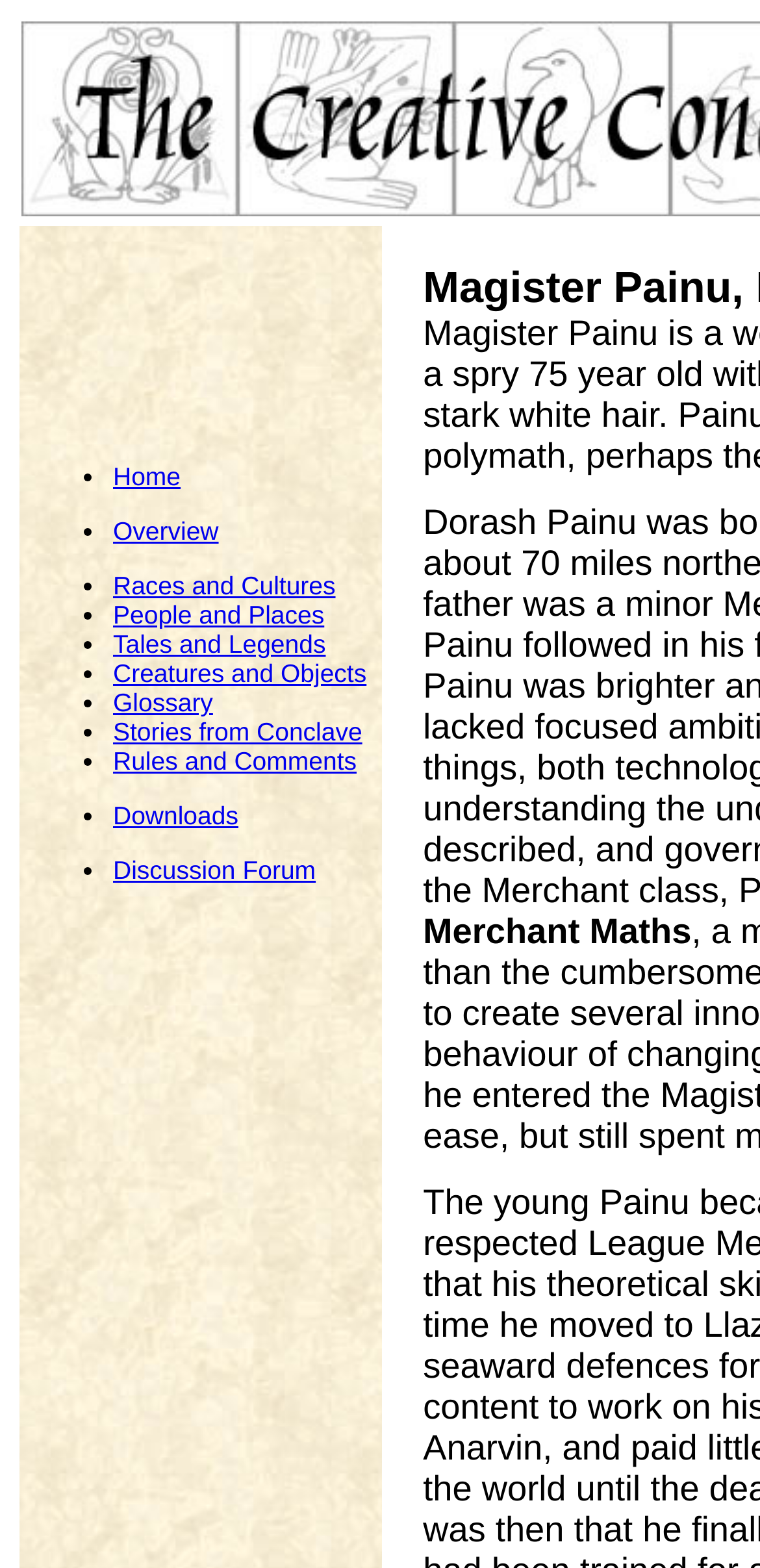Determine the bounding box coordinates of the clickable area required to perform the following instruction: "read stories from conclave". The coordinates should be represented as four float numbers between 0 and 1: [left, top, right, bottom].

[0.149, 0.457, 0.477, 0.476]